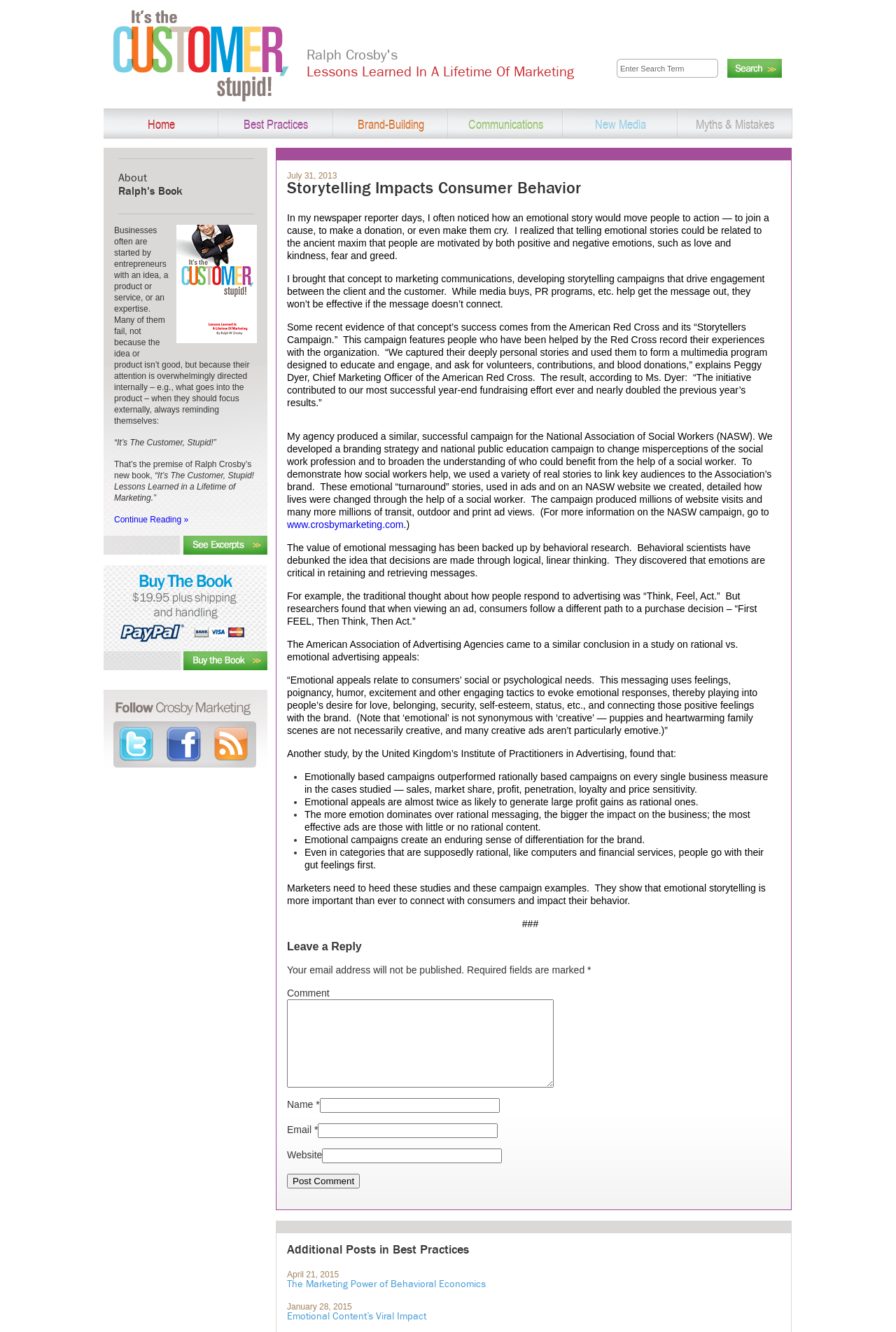What is the date of the article 'Emotional Content’s Viral Impact'?
From the image, provide a succinct answer in one word or a short phrase.

January 28, 2015